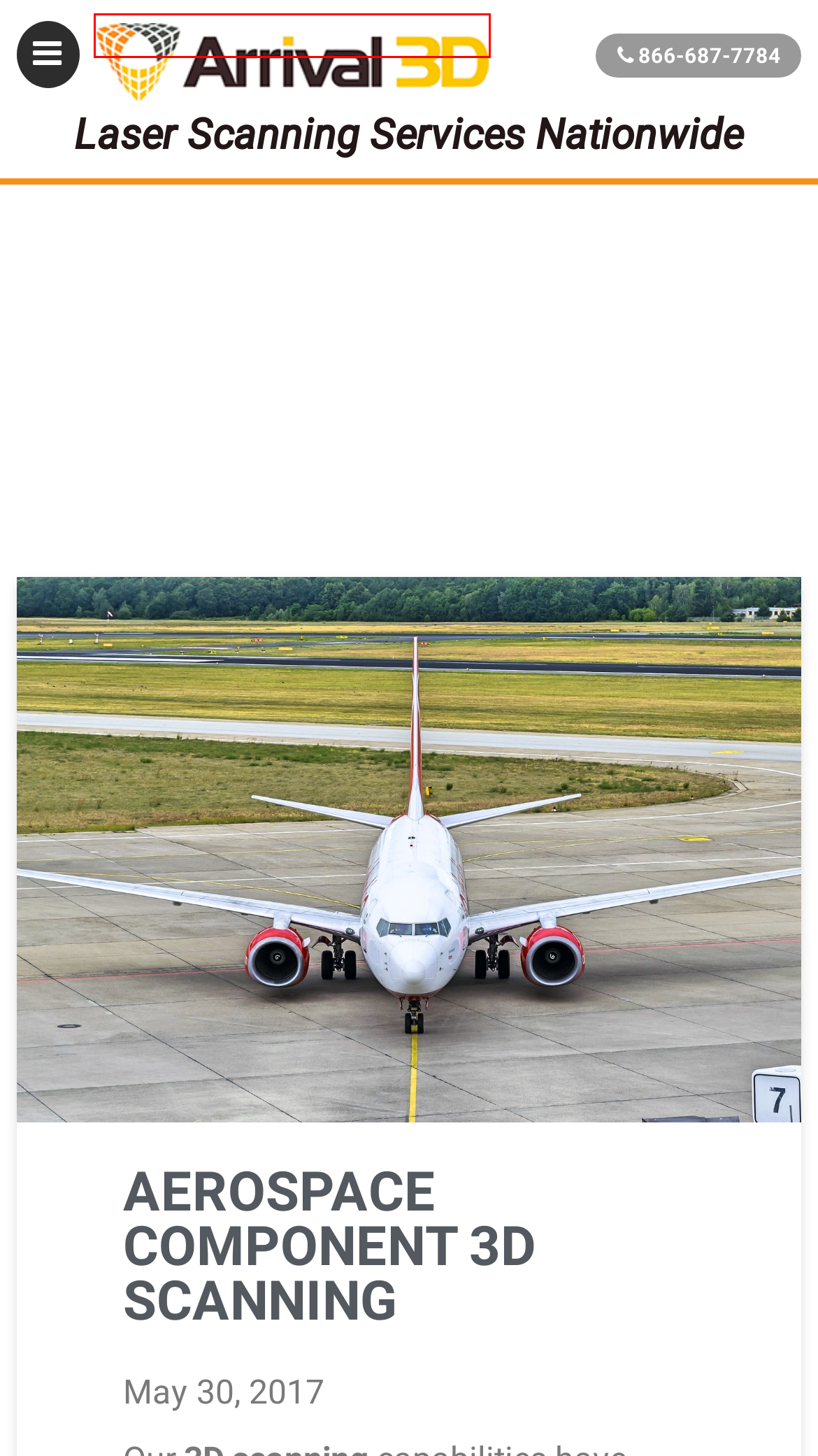You have a screenshot of a webpage with a red rectangle bounding box around a UI element. Choose the best description that matches the new page after clicking the element within the bounding box. The candidate descriptions are:
A. 3D Inspection Using 3D Laser Scanning
B. Case Studies
C. Digital Twin Scanning and Mapping Services | Arrival 3D
D. How are Industries Using 3D Scanning Technology for their Benefits?
E. Glossary of 3D Technology Terms #2
F. 3D Laser Scanning Services, As-Built, BIM, Digital Twins
G. Contact Us at Arrival 3D, Your 3D Scanning Company
H. Our 3D Technology

F